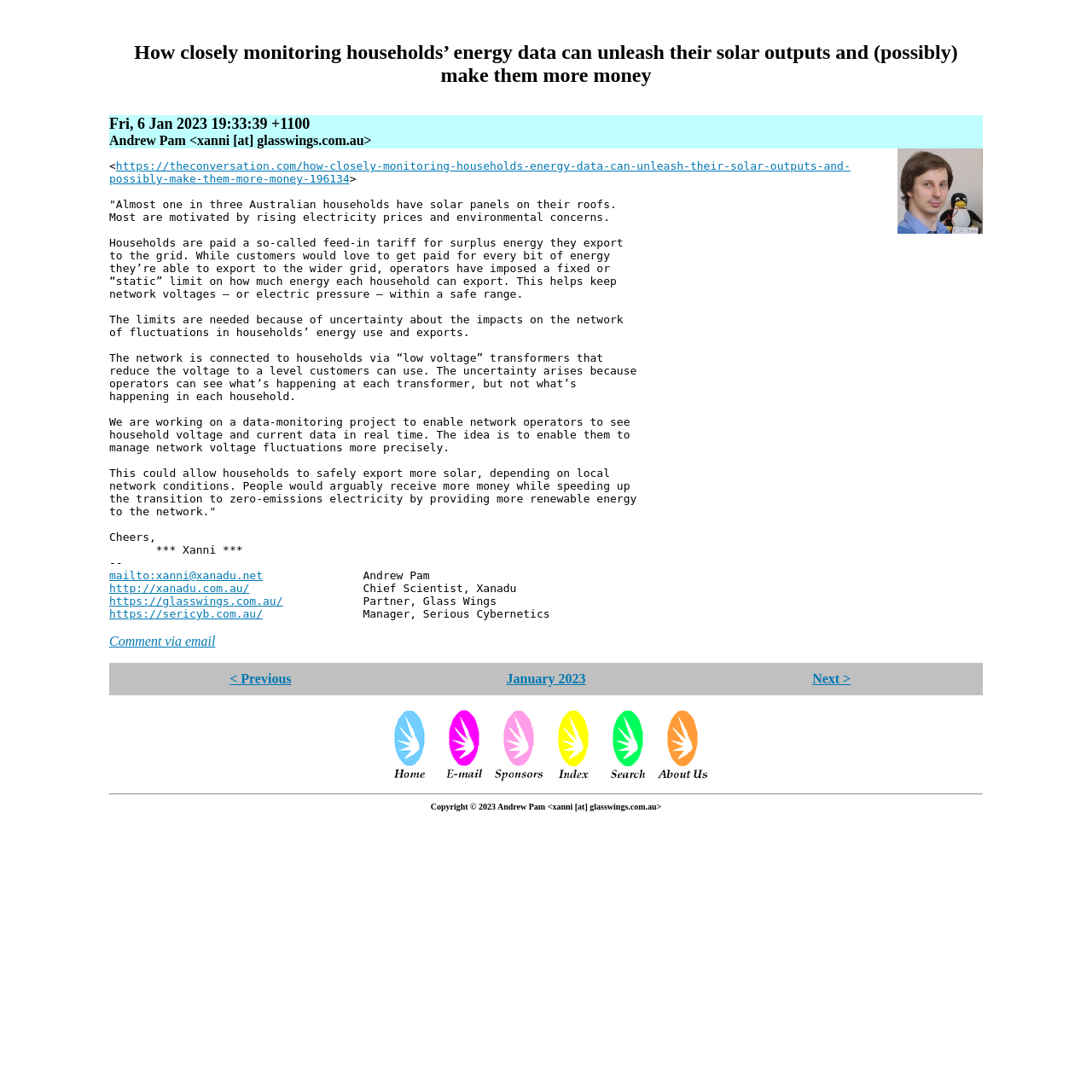Identify the bounding box for the UI element that is described as follows: "Comment via email".

[0.1, 0.581, 0.197, 0.594]